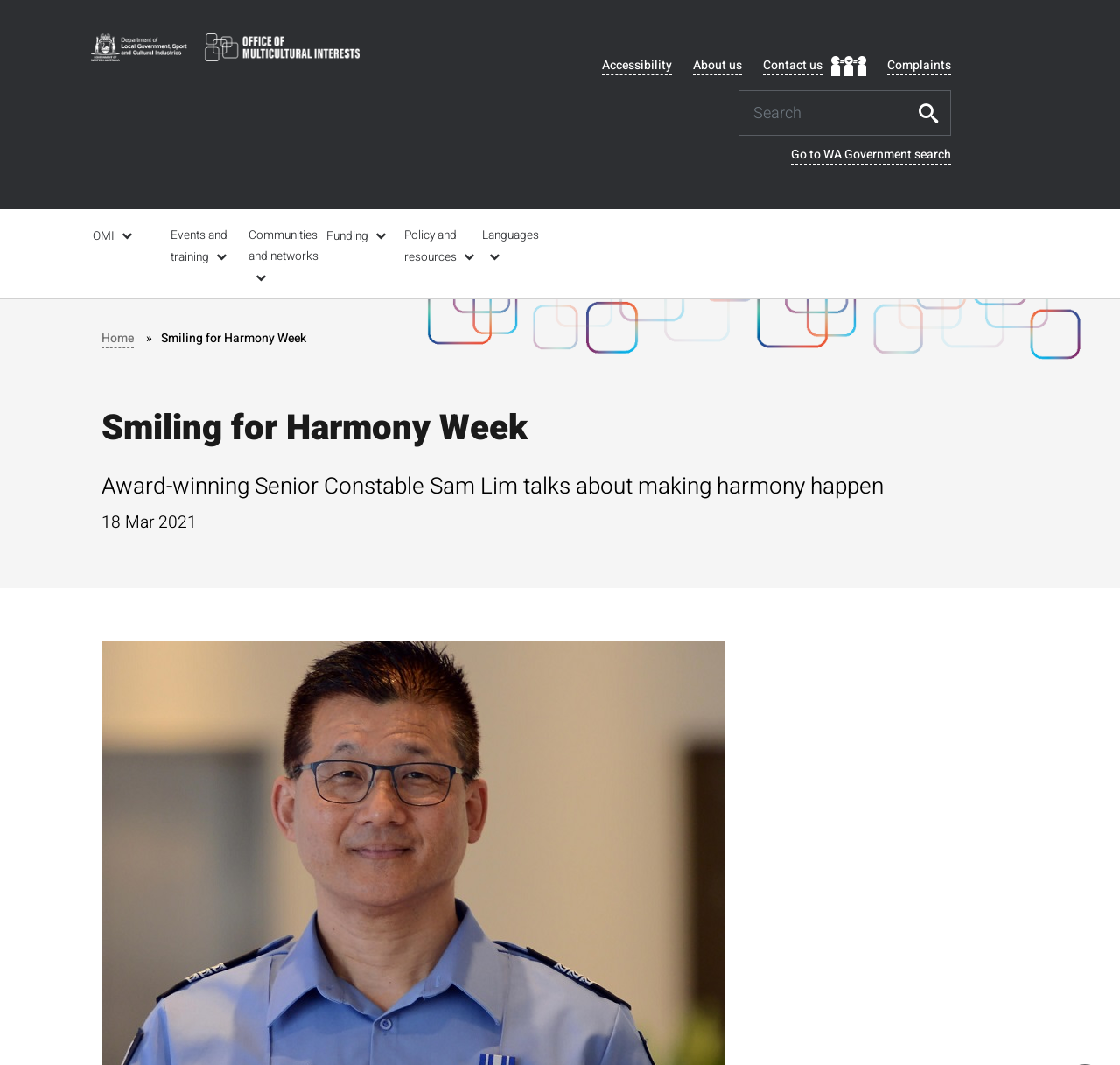Specify the bounding box coordinates for the region that must be clicked to perform the given instruction: "Click on Accessibility".

[0.537, 0.054, 0.6, 0.071]